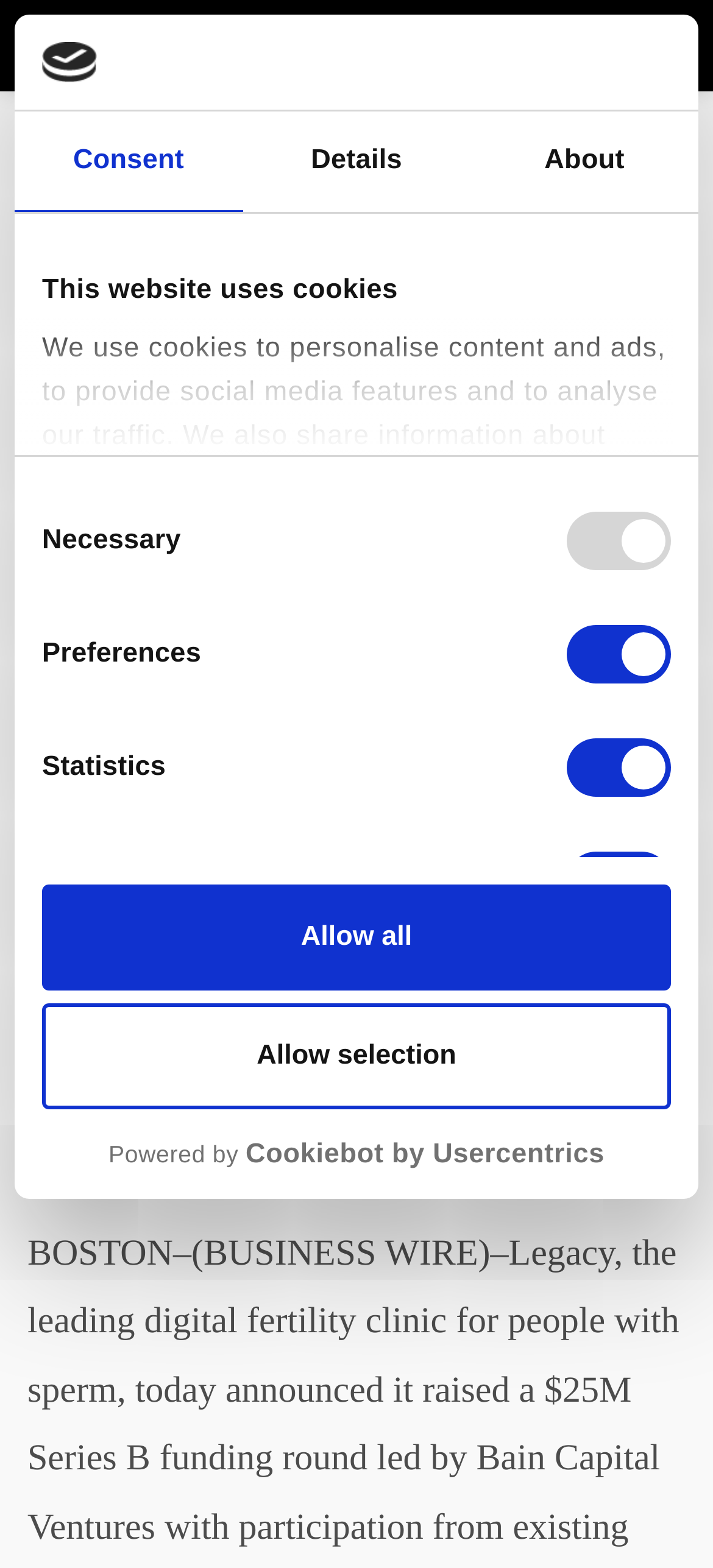Show me the bounding box coordinates of the clickable region to achieve the task as per the instruction: "Go to HOME".

[0.038, 0.069, 0.14, 0.086]